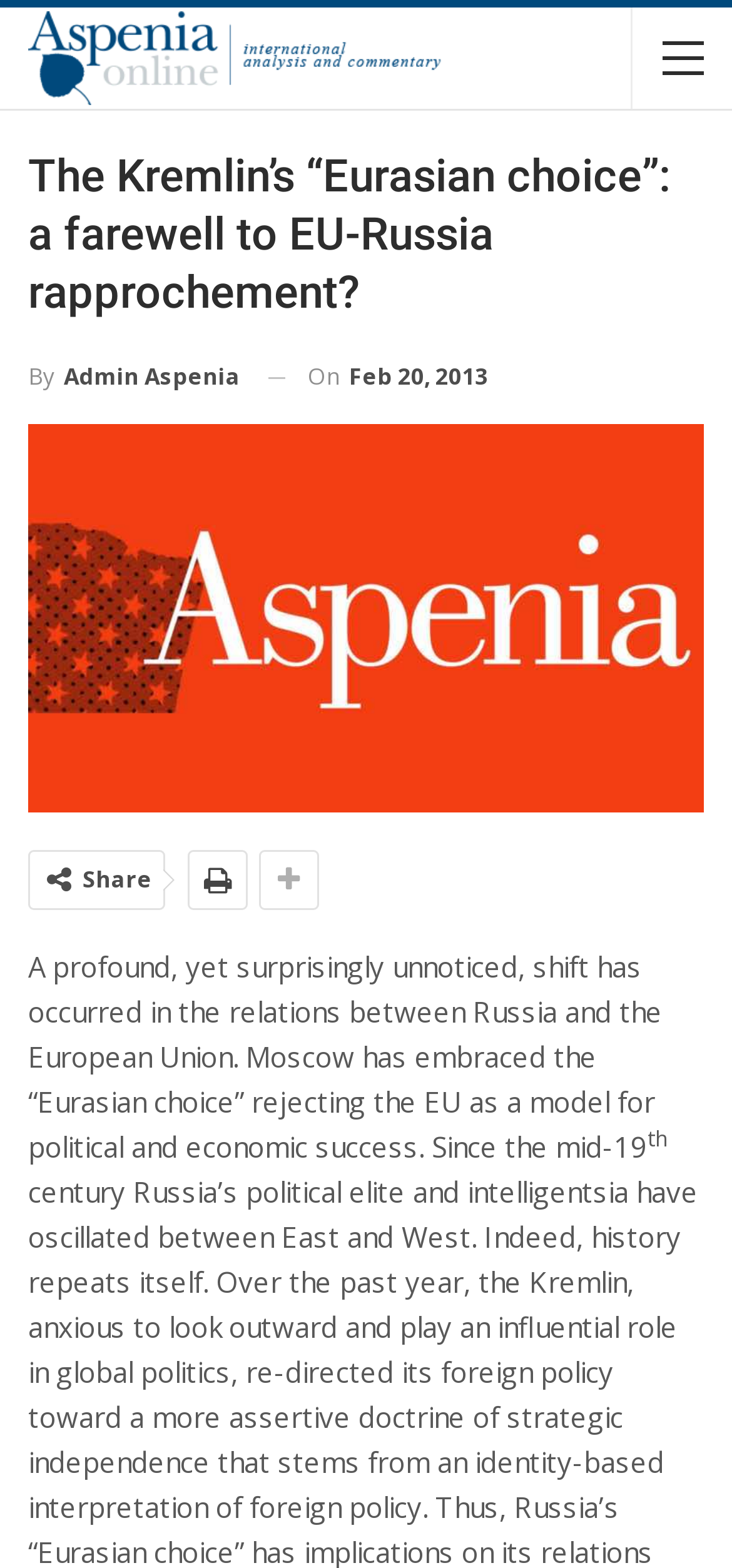Please answer the following question using a single word or phrase: Is there a share button on the webpage?

Yes